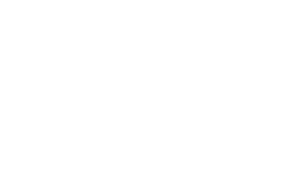Provide a comprehensive description of the image.

The image features a tube cutter designed for cutting pipes with a diameter range of 6 to 45 mm. This heavy-duty tool is crafted from cast aluminum, providing both durability and strength for various pipe cutting applications. The unique design includes a hardened steel cutting wheel and pipe rollers that facilitate easy cutting of materials such as copper, brass, aluminum, and thin-walled steel. 

Additionally, the cutter comes equipped with a built-in retractable pipe deburrer, ensuring clean edges after cutting. The surface is treated with a corrosion-resistant powder coating, highlighting its capability for consistent and precise usage. Known for its adjustable feature, this tube cutter is ideal for professionals and DIY enthusiasts alike, making it a versatile addition to any toolkit.